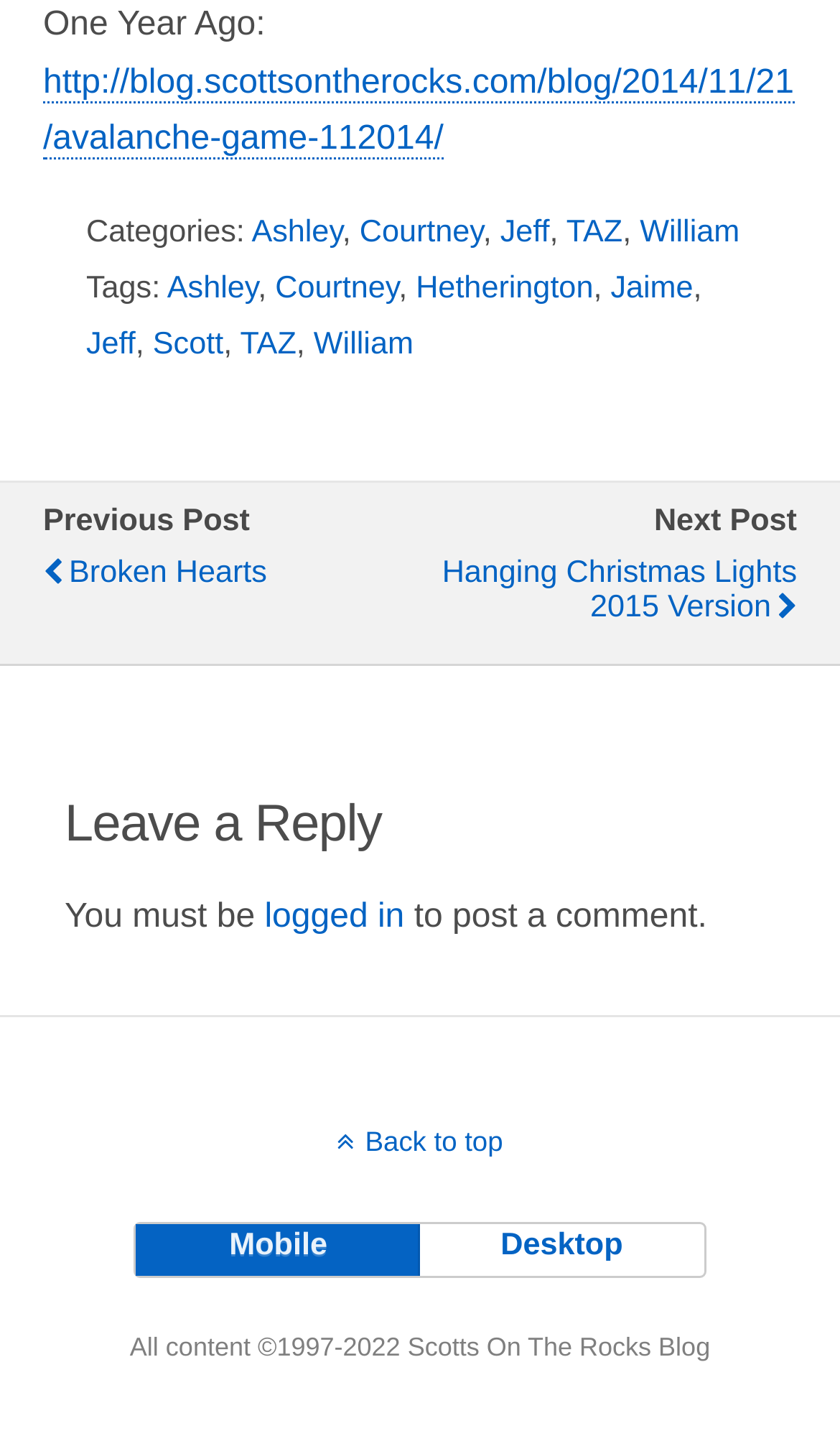What are the categories mentioned in the post?
Answer the question with a detailed and thorough explanation.

The categories are mentioned as links below the 'Categories:' text, which are Ashley, Courtney, Jeff, TAZ, and William.